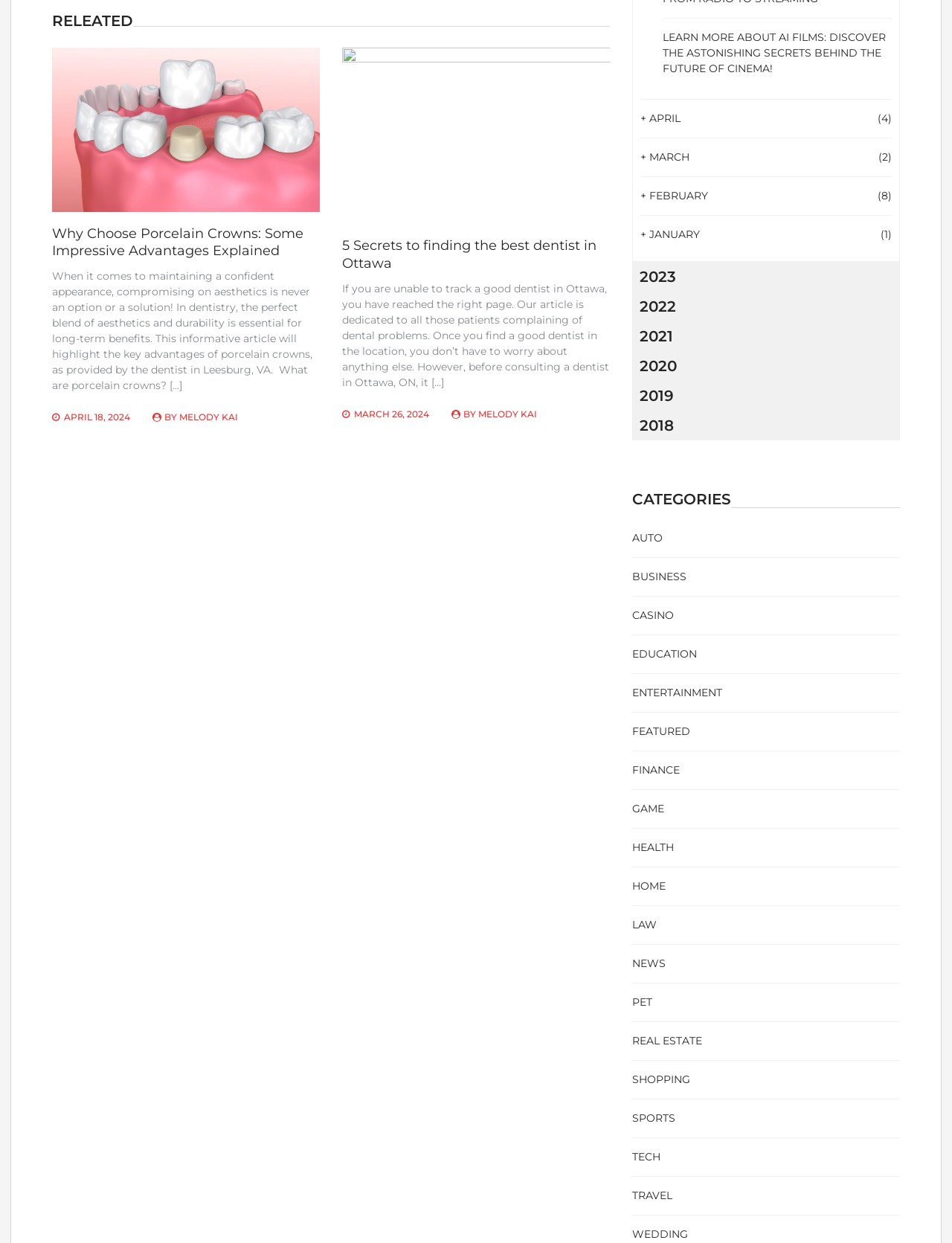Identify the bounding box coordinates of the section that should be clicked to achieve the task described: "Read the article about EZLN".

None